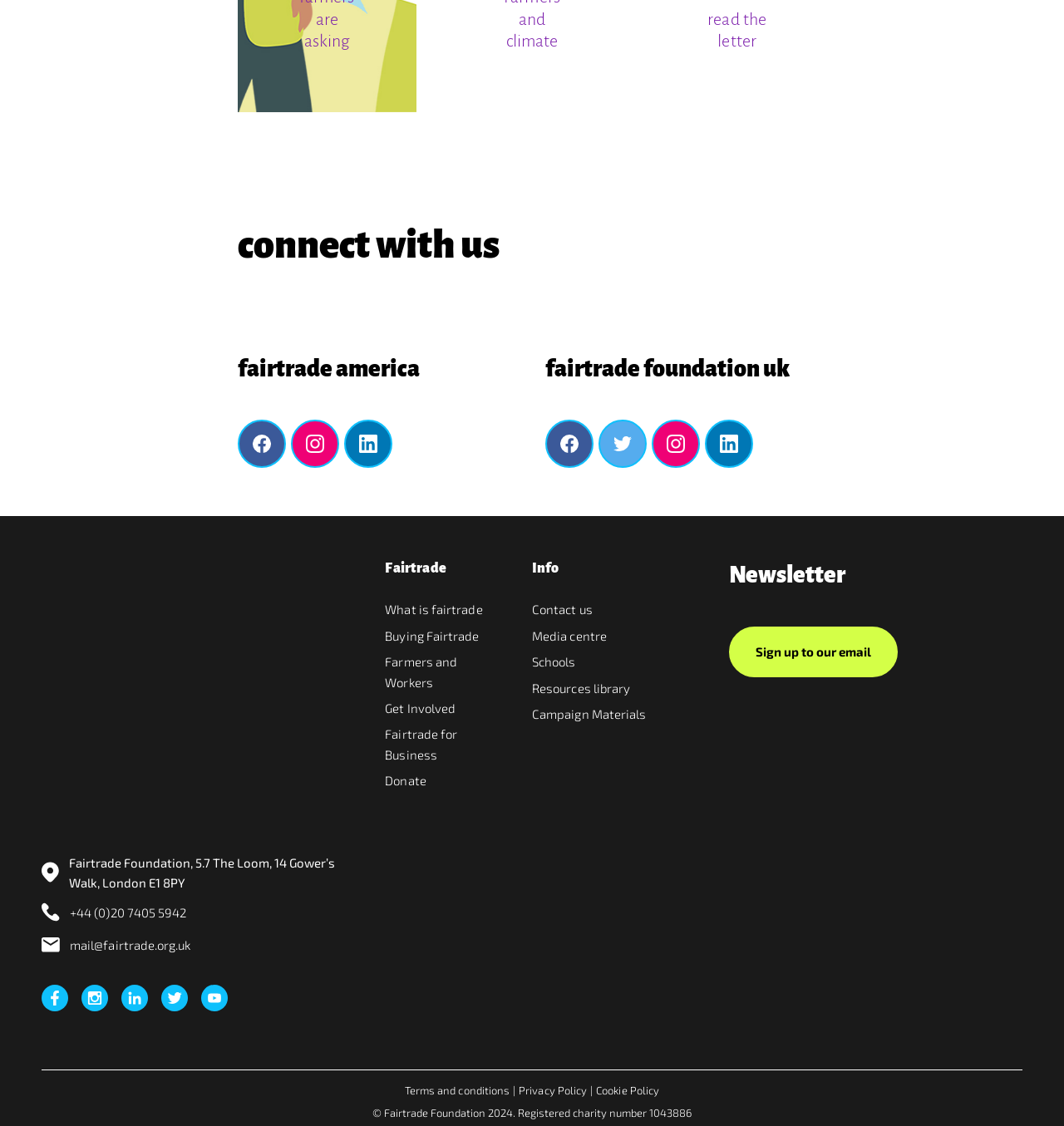Please find the bounding box for the following UI element description. Provide the coordinates in (top-left x, top-left y, bottom-right x, bottom-right y) format, with values between 0 and 1: Schools

[0.5, 0.581, 0.541, 0.594]